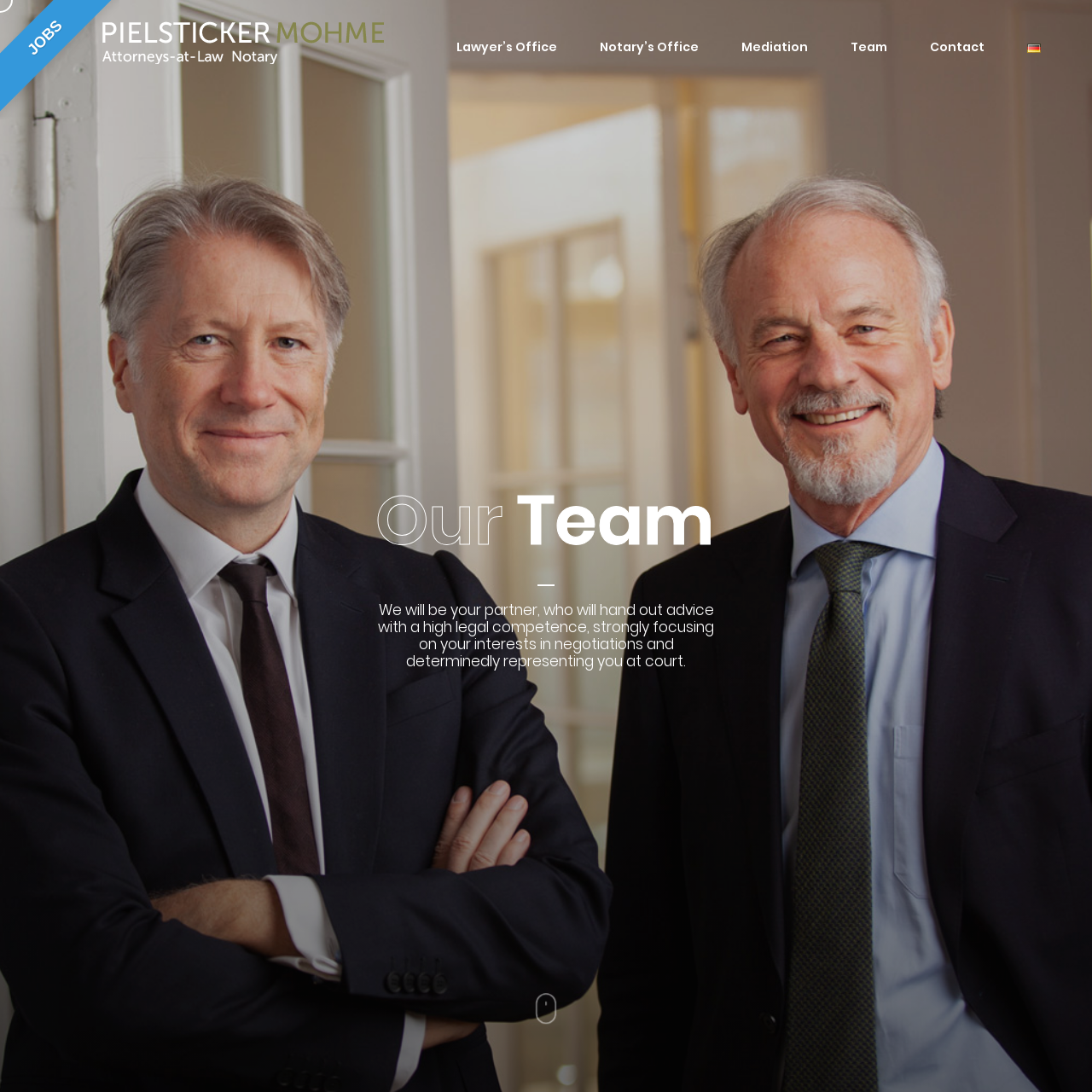Find the bounding box coordinates of the element I should click to carry out the following instruction: "Click the 'Mediation' link".

[0.679, 0.027, 0.74, 0.054]